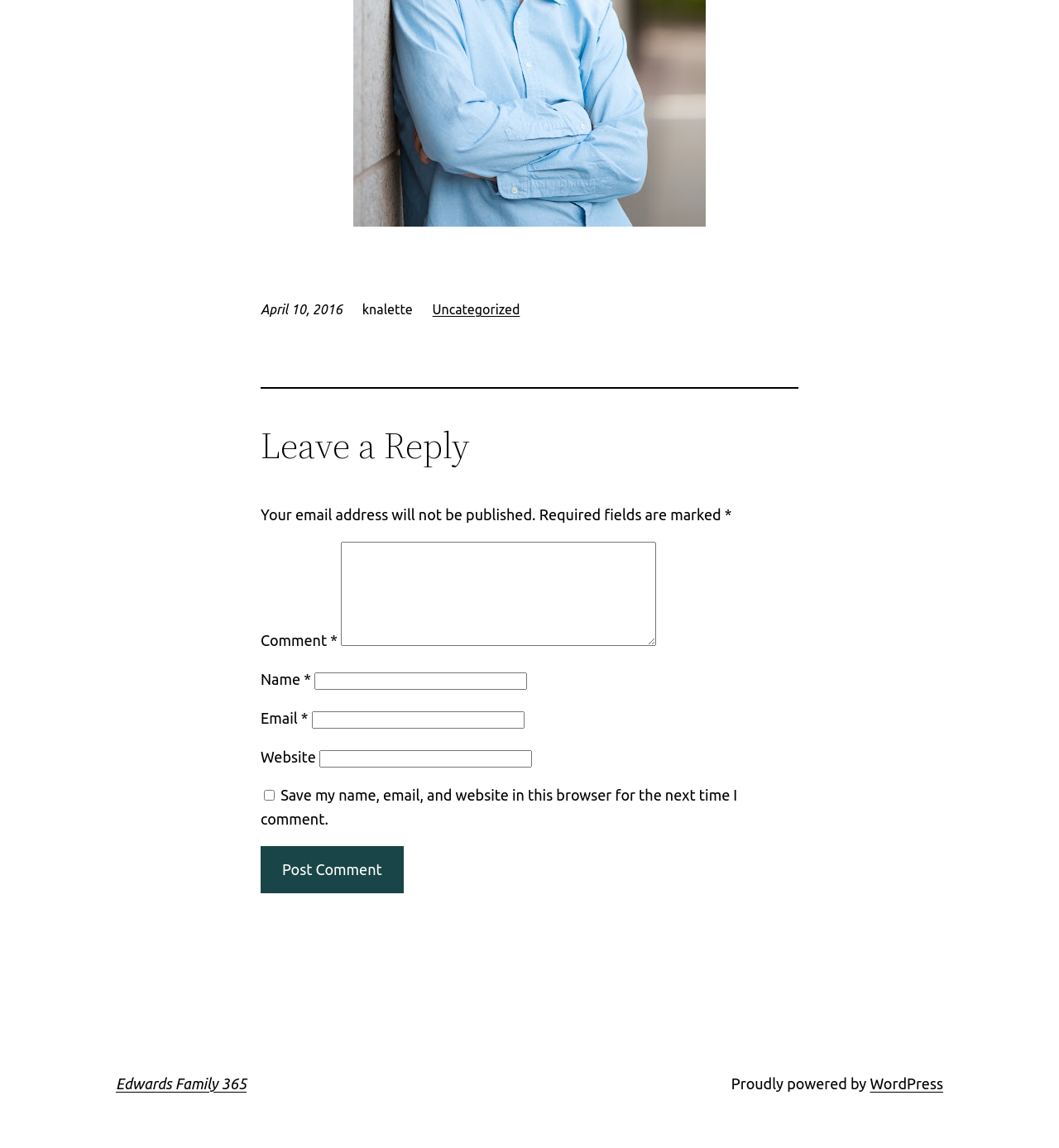Can you find the bounding box coordinates for the element that needs to be clicked to execute this instruction: "Click on the 'Uncategorized' link"? The coordinates should be given as four float numbers between 0 and 1, i.e., [left, top, right, bottom].

[0.408, 0.263, 0.491, 0.276]